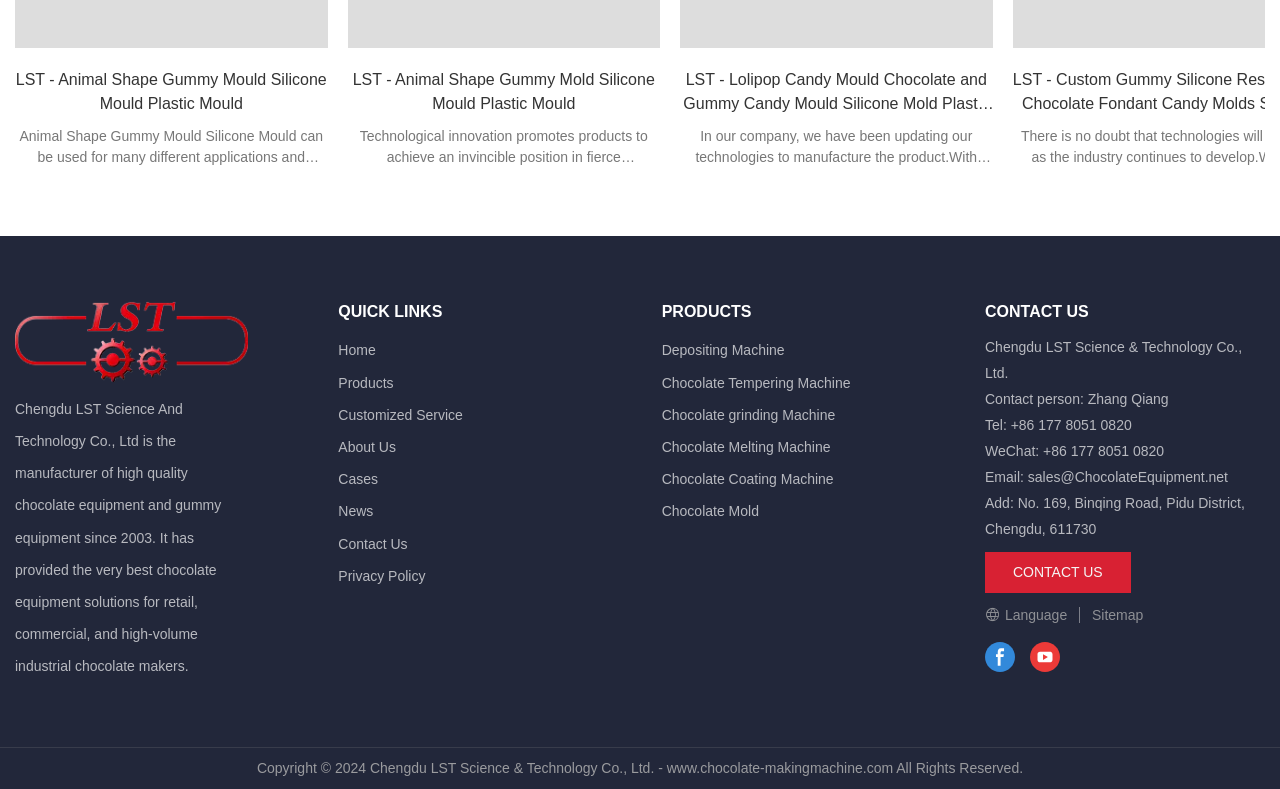What is the email address mentioned on the website?
Your answer should be a single word or phrase derived from the screenshot.

sales@ChocolateEquipment.net